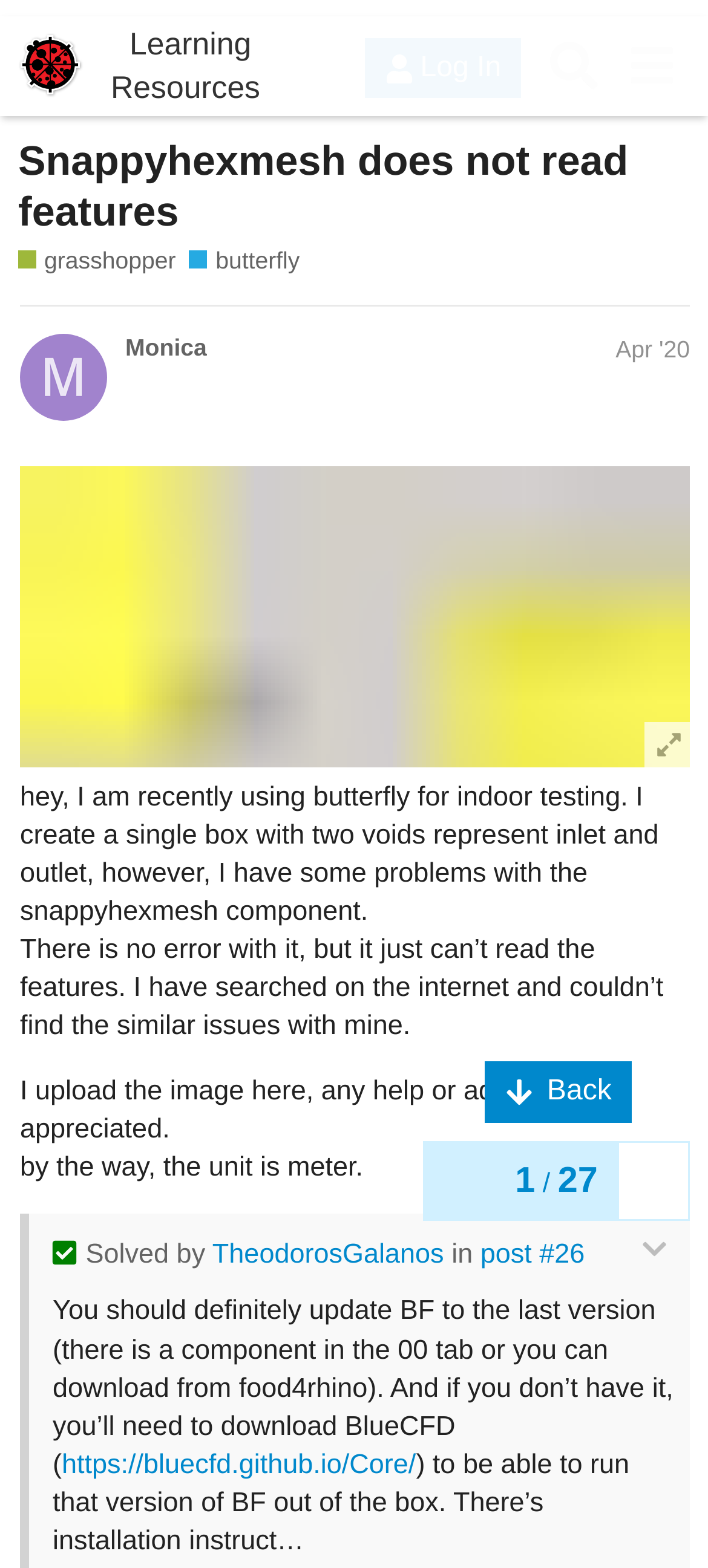What is the unit of measurement used in the post?
Based on the image, give a one-word or short phrase answer.

Meter